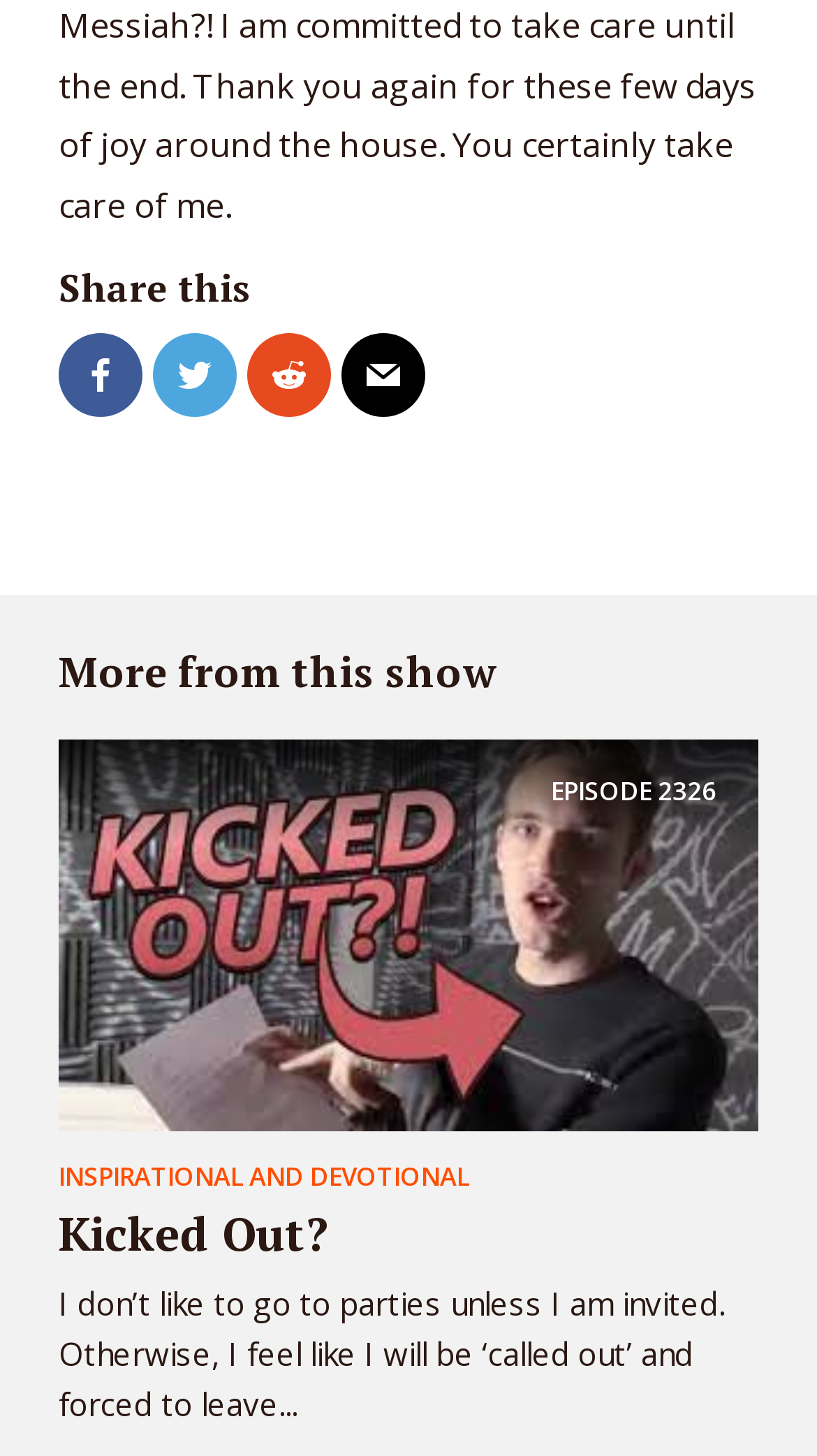What is the topic of the article 'Kicked Out?'?
Please provide a comprehensive answer based on the information in the image.

The article 'Kicked Out?' appears to be discussing the topic of parties and invitations, as the text mentions feeling uncomfortable attending parties without an invitation and the fear of being 'called out' and forced to leave.